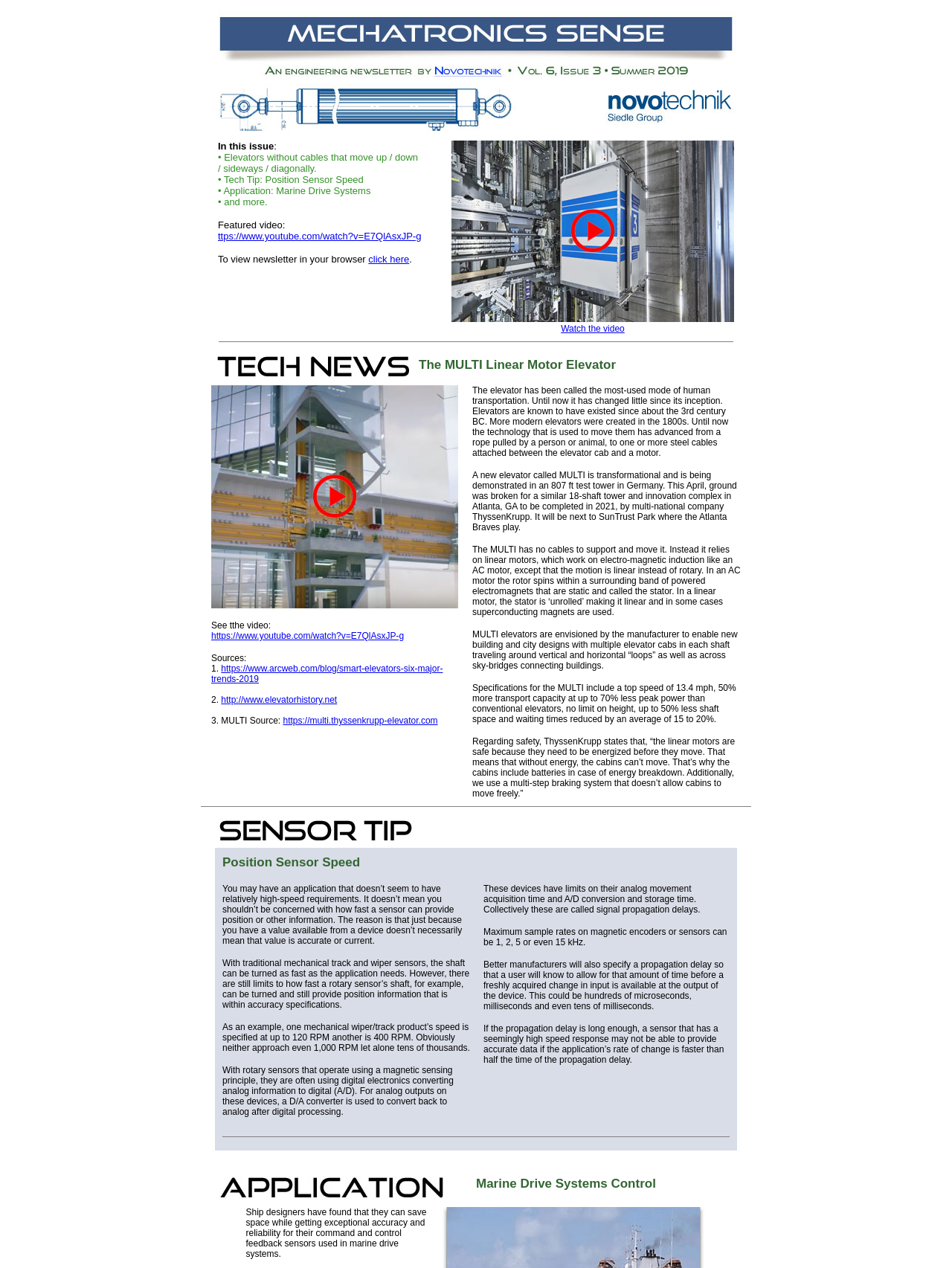Specify the bounding box coordinates of the area that needs to be clicked to achieve the following instruction: "Read about the MULTI Linear Motor Elevator".

[0.211, 0.274, 0.789, 0.303]